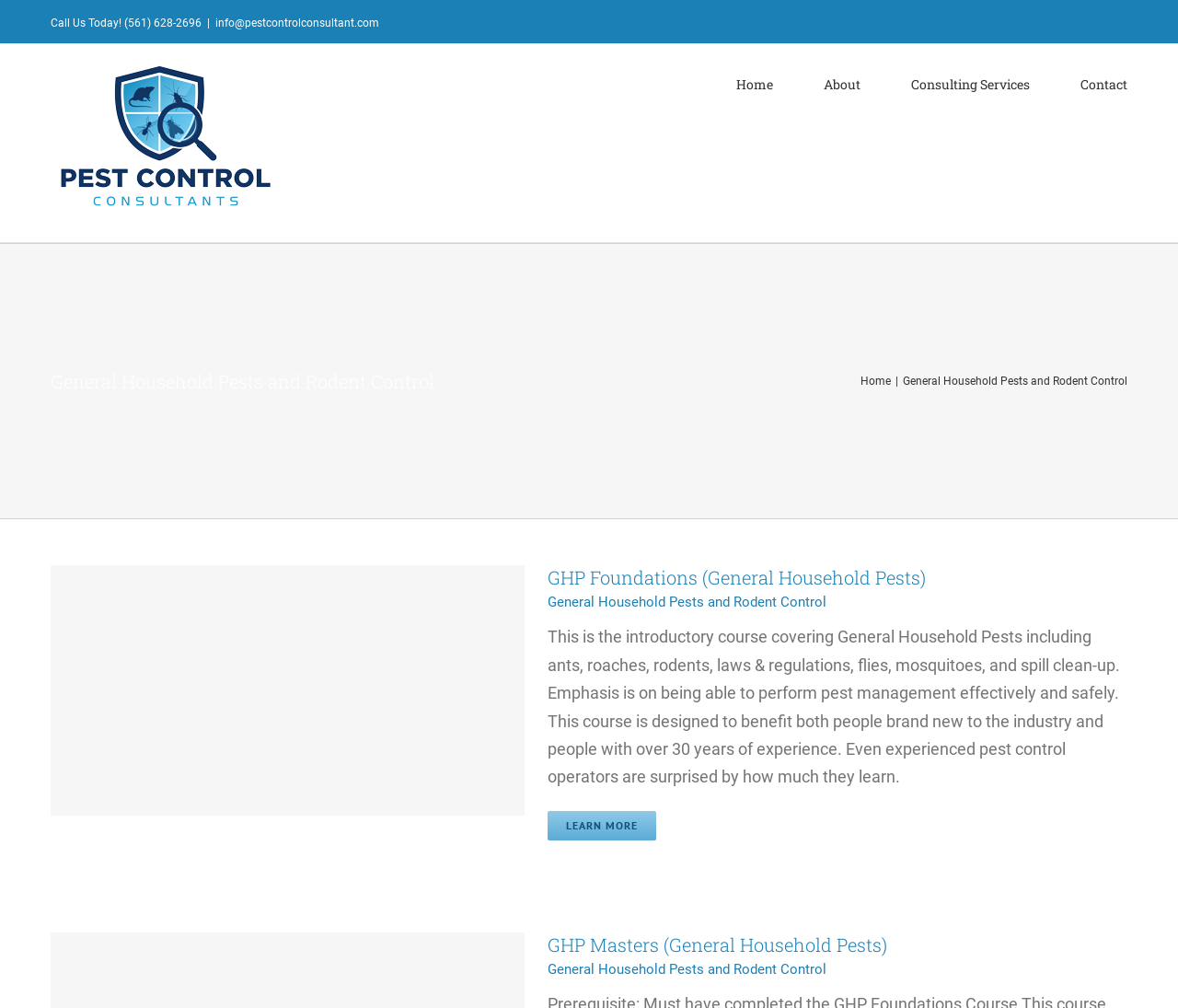Please reply with a single word or brief phrase to the question: 
What are the two courses mentioned on the webpage?

GHP Foundations and GHP Masters